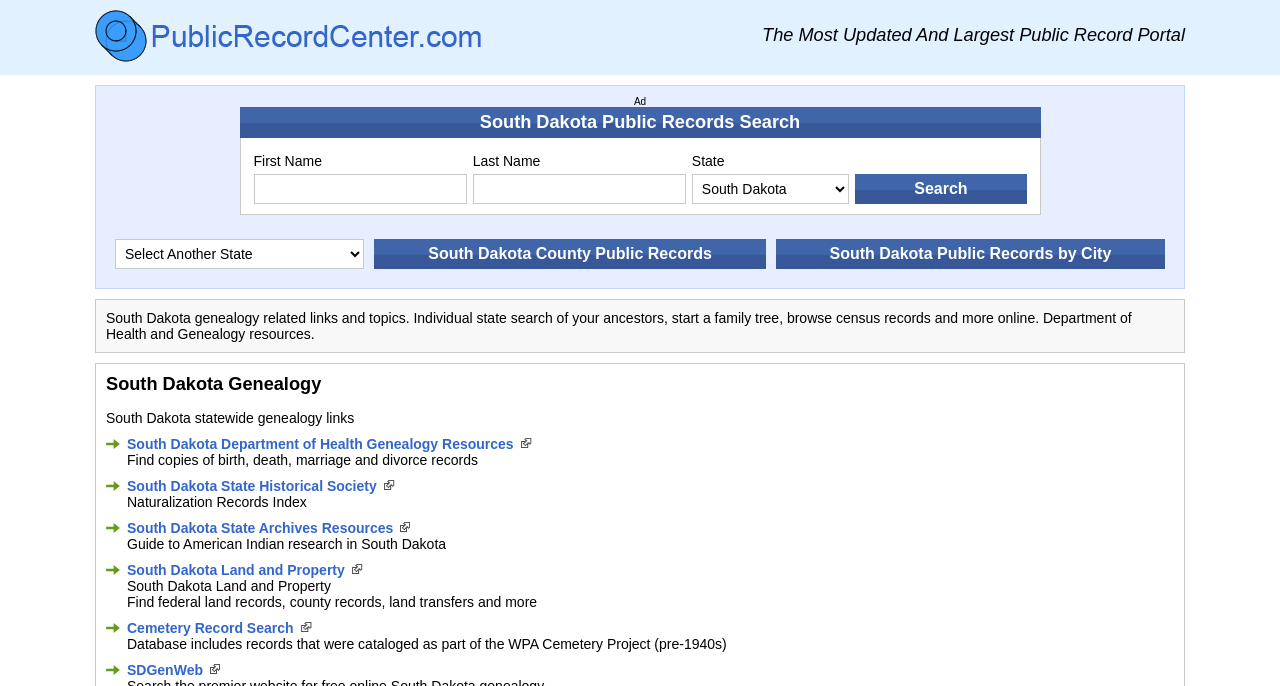What type of records can be found on this website?
Based on the screenshot, provide a one-word or short-phrase response.

Birth, death, marriage, and divorce records